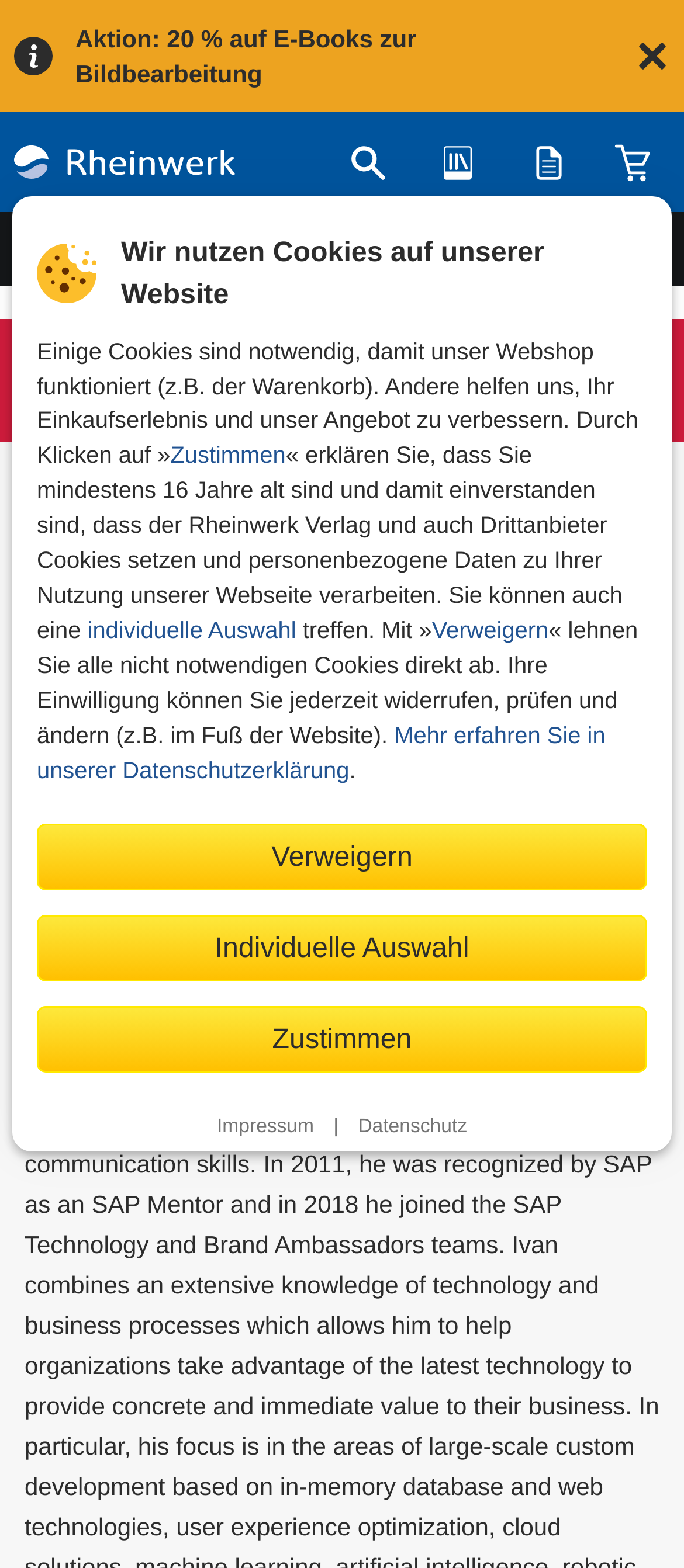What is the author's name?
Please provide a detailed and thorough answer to the question.

The author's name can be found in the heading element with the text 'Der Autor von »SAP Conversational AI: Developing and Training Chatbots«', which is followed by another heading element with the text 'Ivan Femia'.